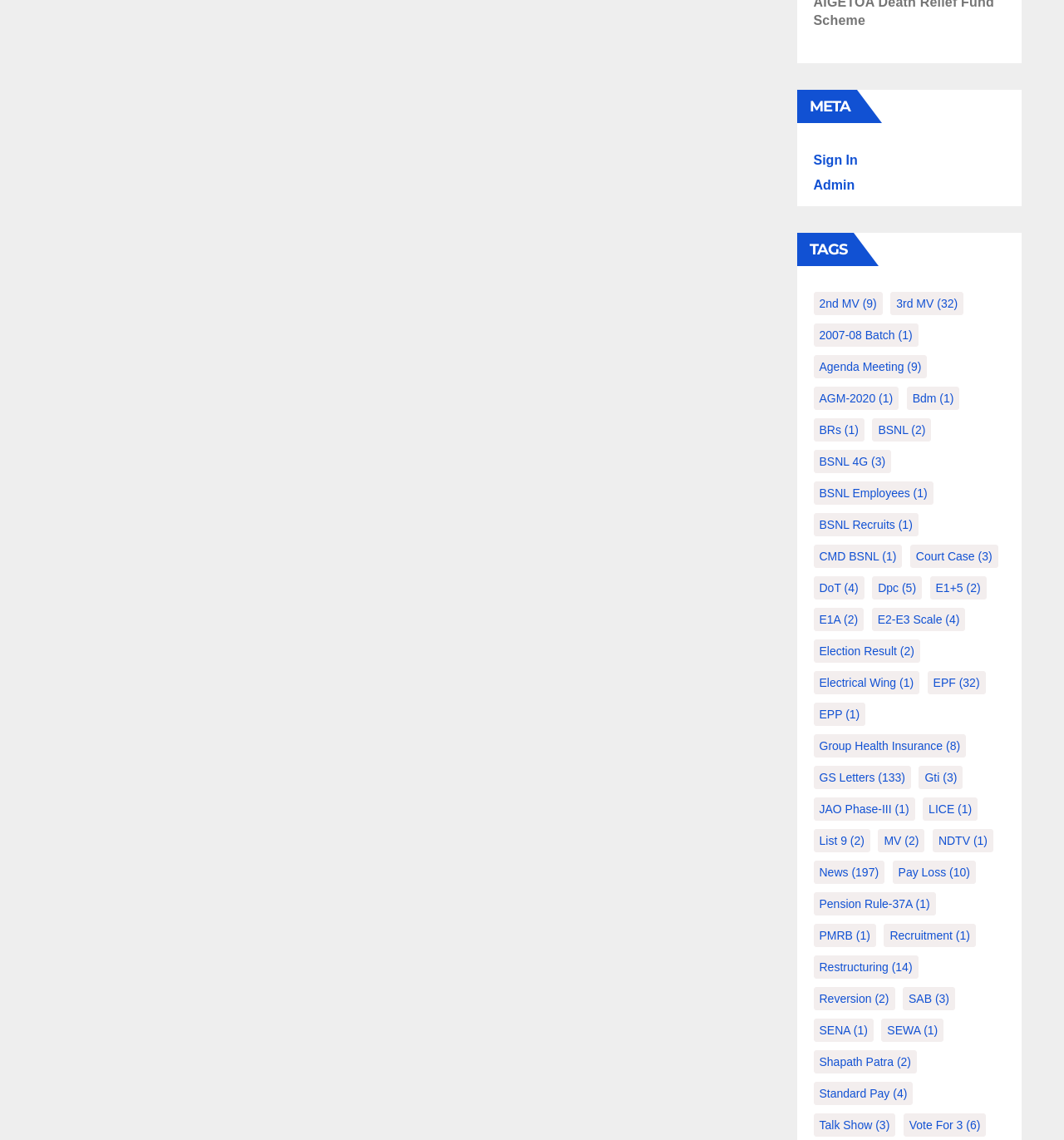Locate the bounding box coordinates of the area that needs to be clicked to fulfill the following instruction: "Contact Canterbury 4 Ukraine". The coordinates should be in the format of four float numbers between 0 and 1, namely [left, top, right, bottom].

None